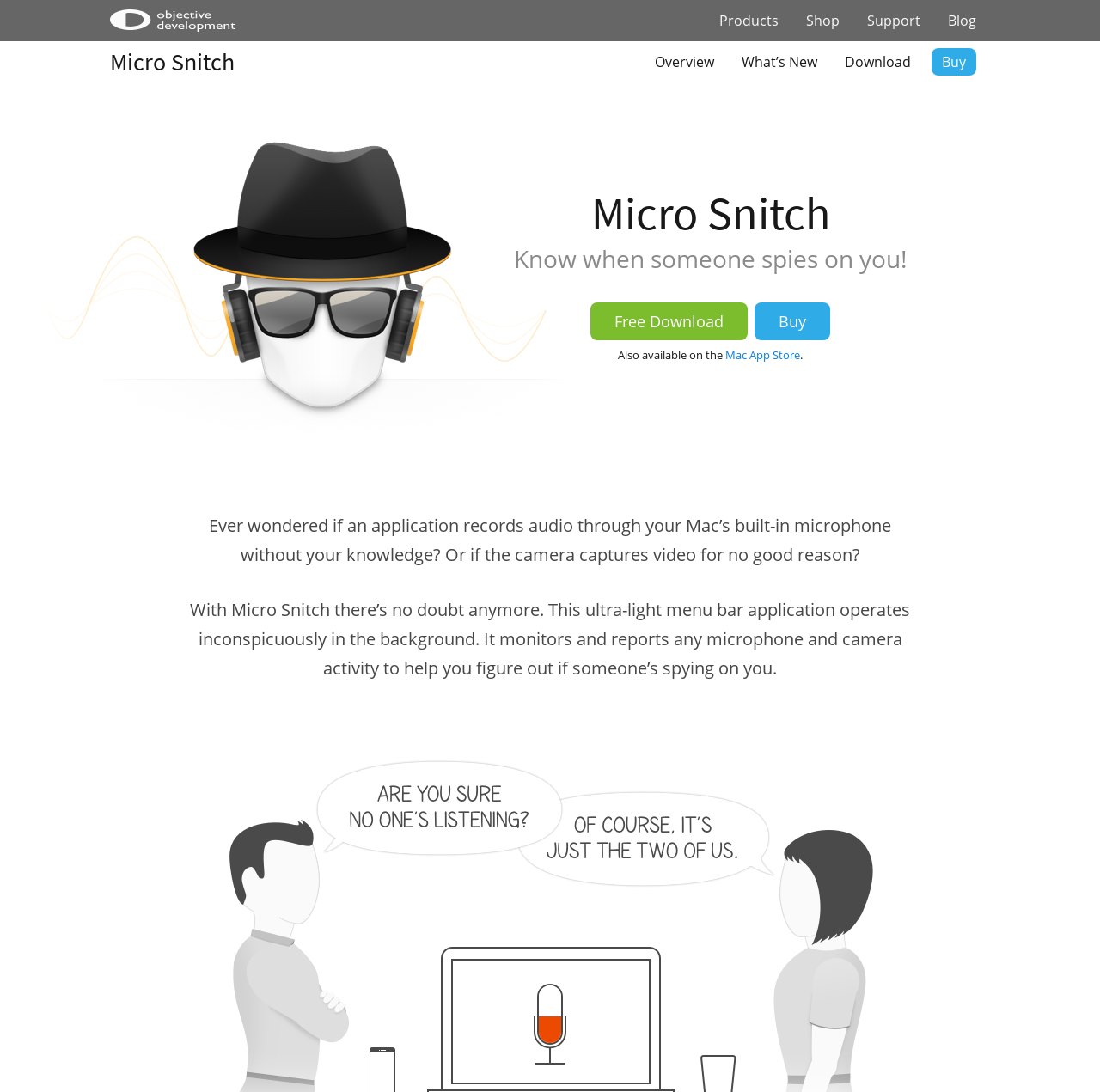Identify the coordinates of the bounding box for the element that must be clicked to accomplish the instruction: "Click on Buy".

[0.686, 0.277, 0.755, 0.312]